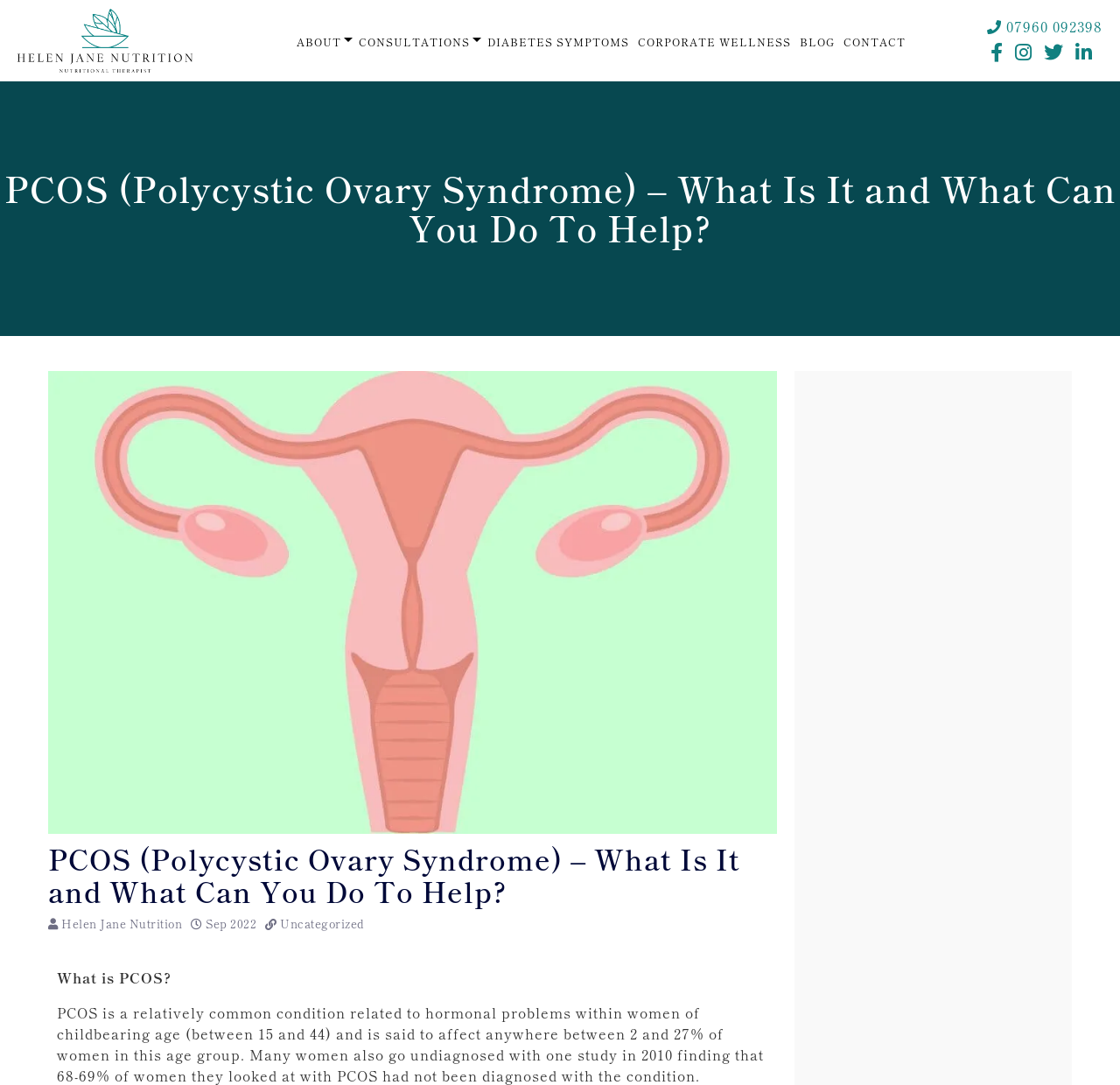Bounding box coordinates must be specified in the format (top-left x, top-left y, bottom-right x, bottom-right y). All values should be floating point numbers between 0 and 1. What are the bounding box coordinates of the UI element described as: alt="Helen Jane Nutrition Logo"

[0.016, 0.008, 0.172, 0.067]